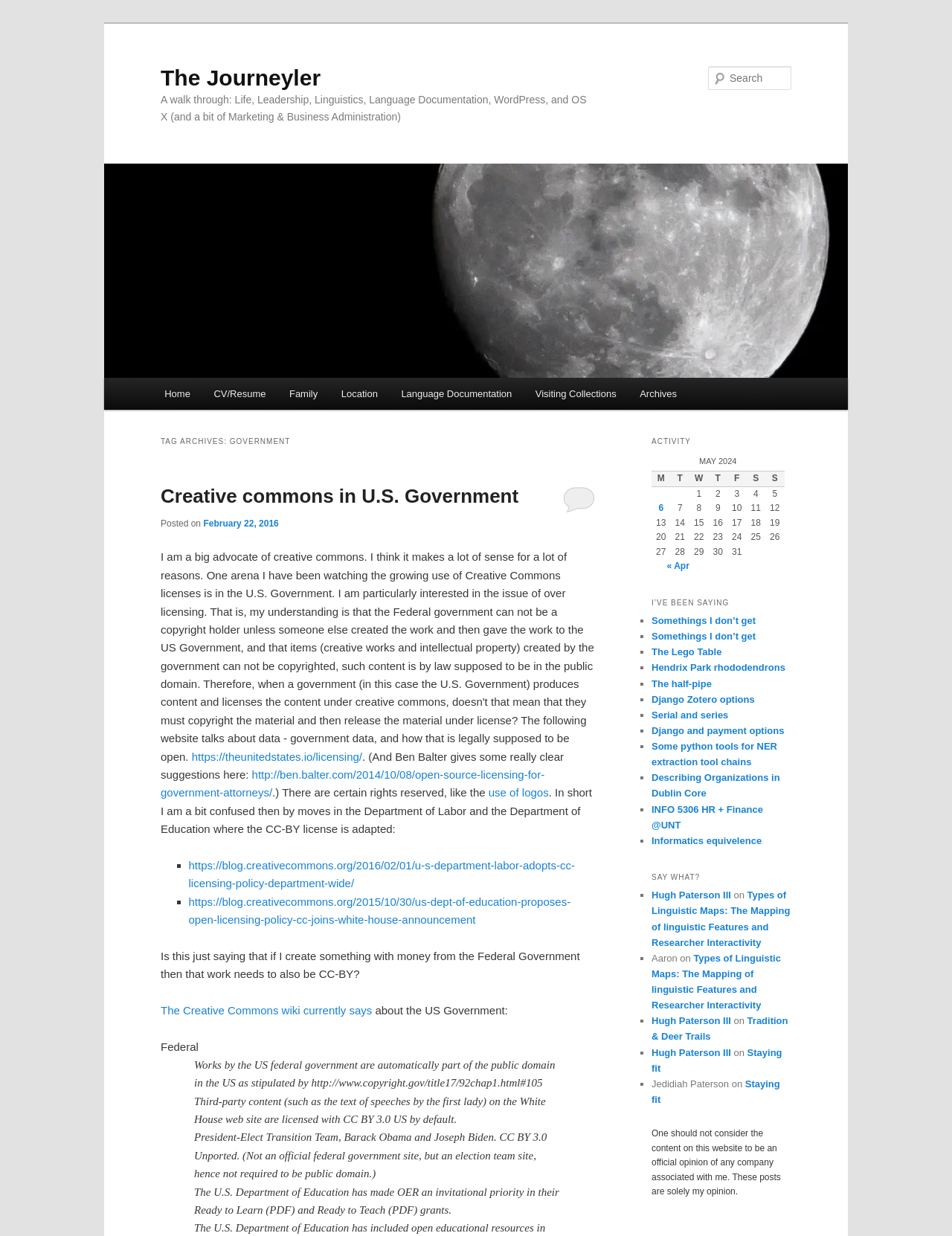Please provide the bounding box coordinates in the format (top-left x, top-left y, bottom-right x, bottom-right y). Remember, all values are floating point numbers between 0 and 1. What is the bounding box coordinate of the region described as: Tradition & Deer Trails

[0.684, 0.821, 0.828, 0.843]